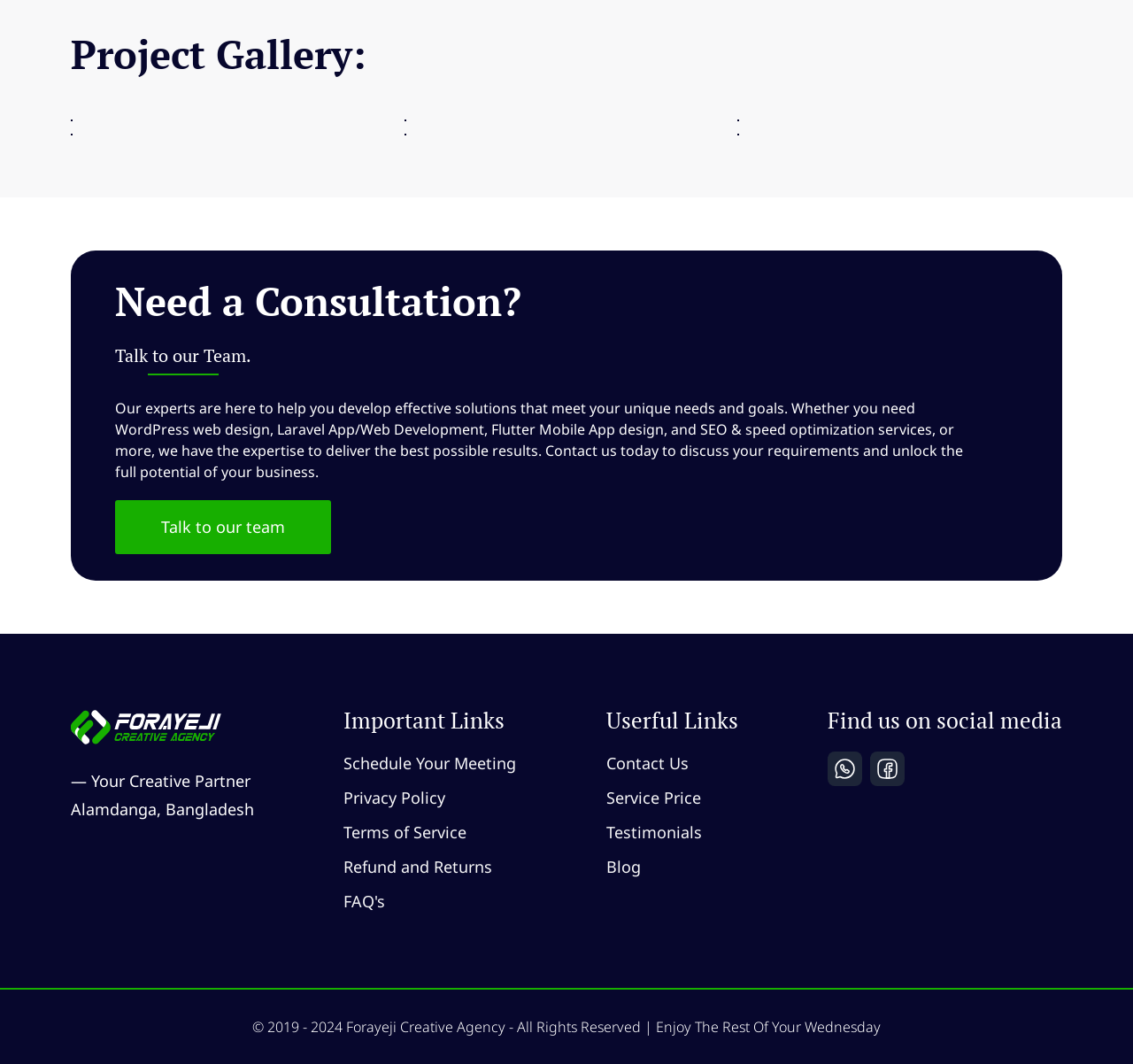Pinpoint the bounding box coordinates of the area that must be clicked to complete this instruction: "Check our Facebook page".

[0.768, 0.707, 0.798, 0.739]